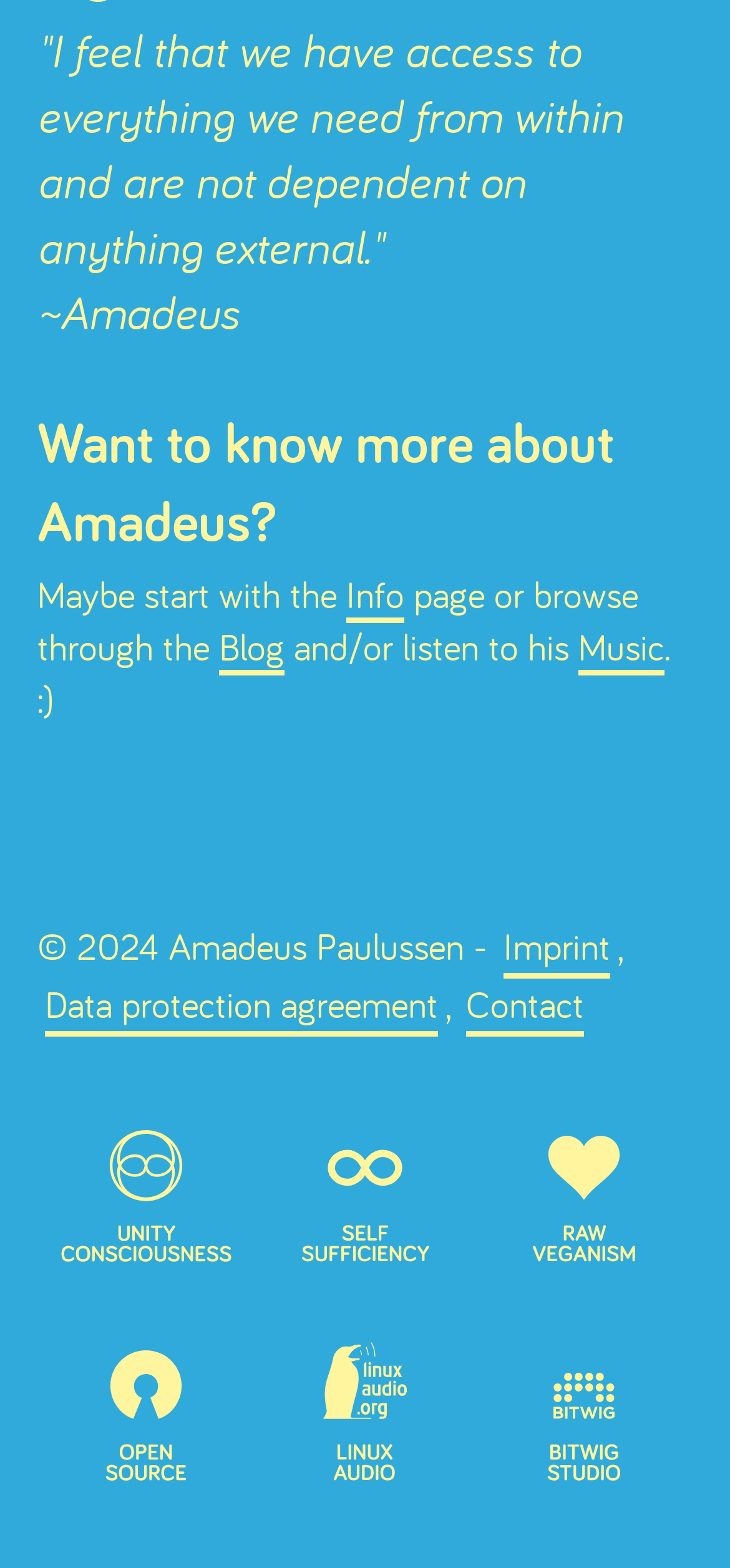Given the description "Data protection agreement", determine the bounding box of the corresponding UI element.

[0.062, 0.624, 0.6, 0.661]